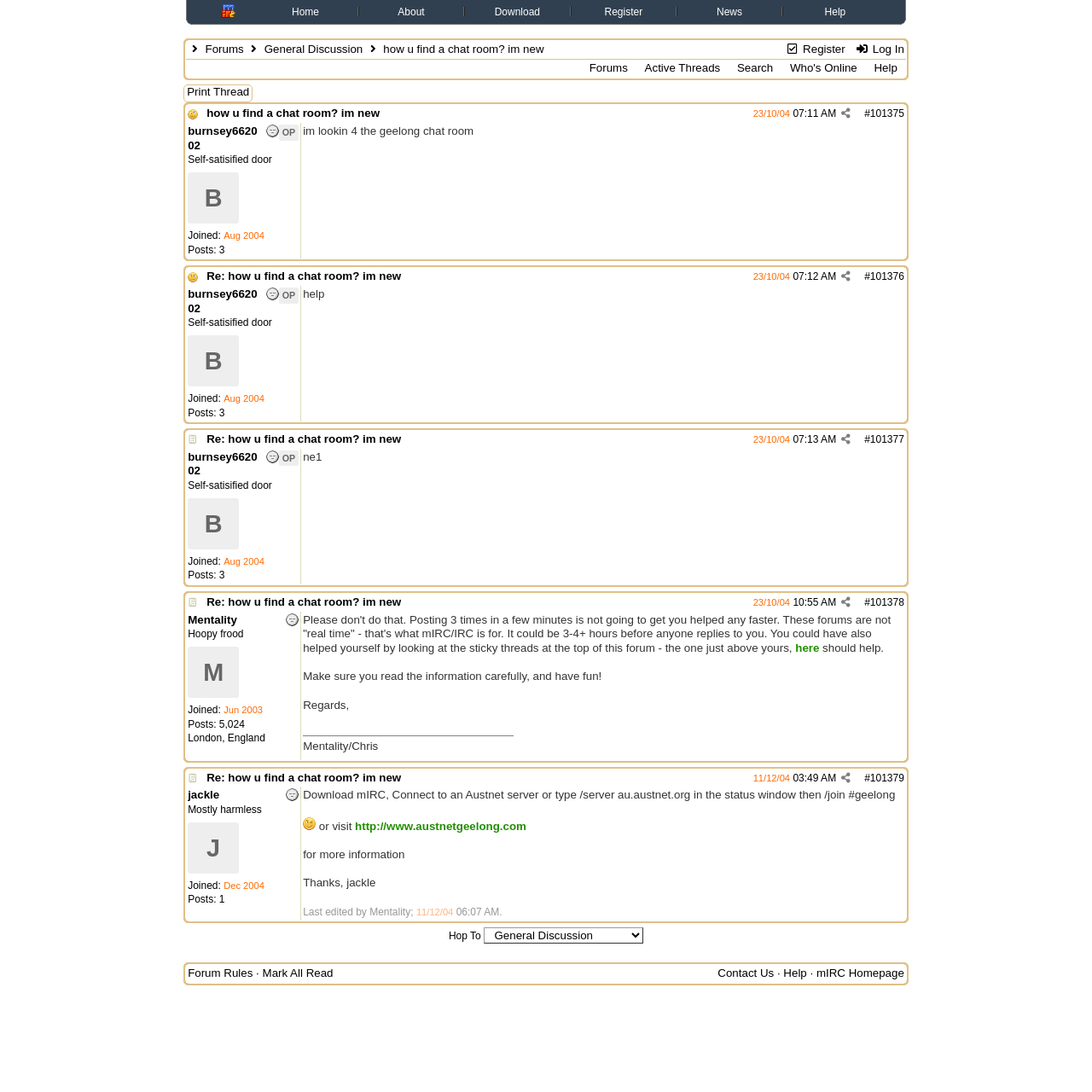Please provide a brief answer to the following inquiry using a single word or phrase:
What is the date of the post?

23/10/04